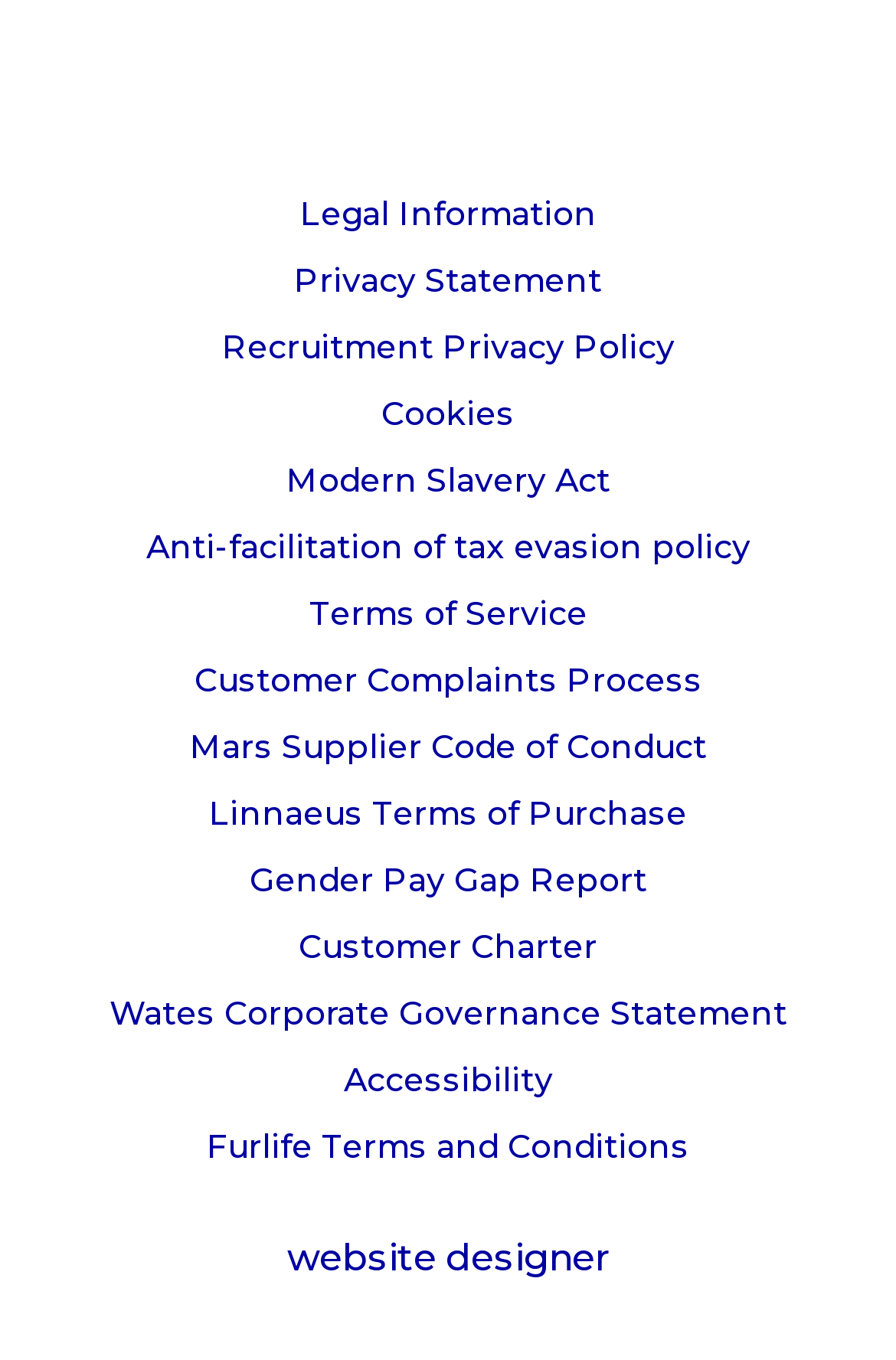Specify the bounding box coordinates of the area that needs to be clicked to achieve the following instruction: "Check Cookies".

[0.426, 0.288, 0.574, 0.319]